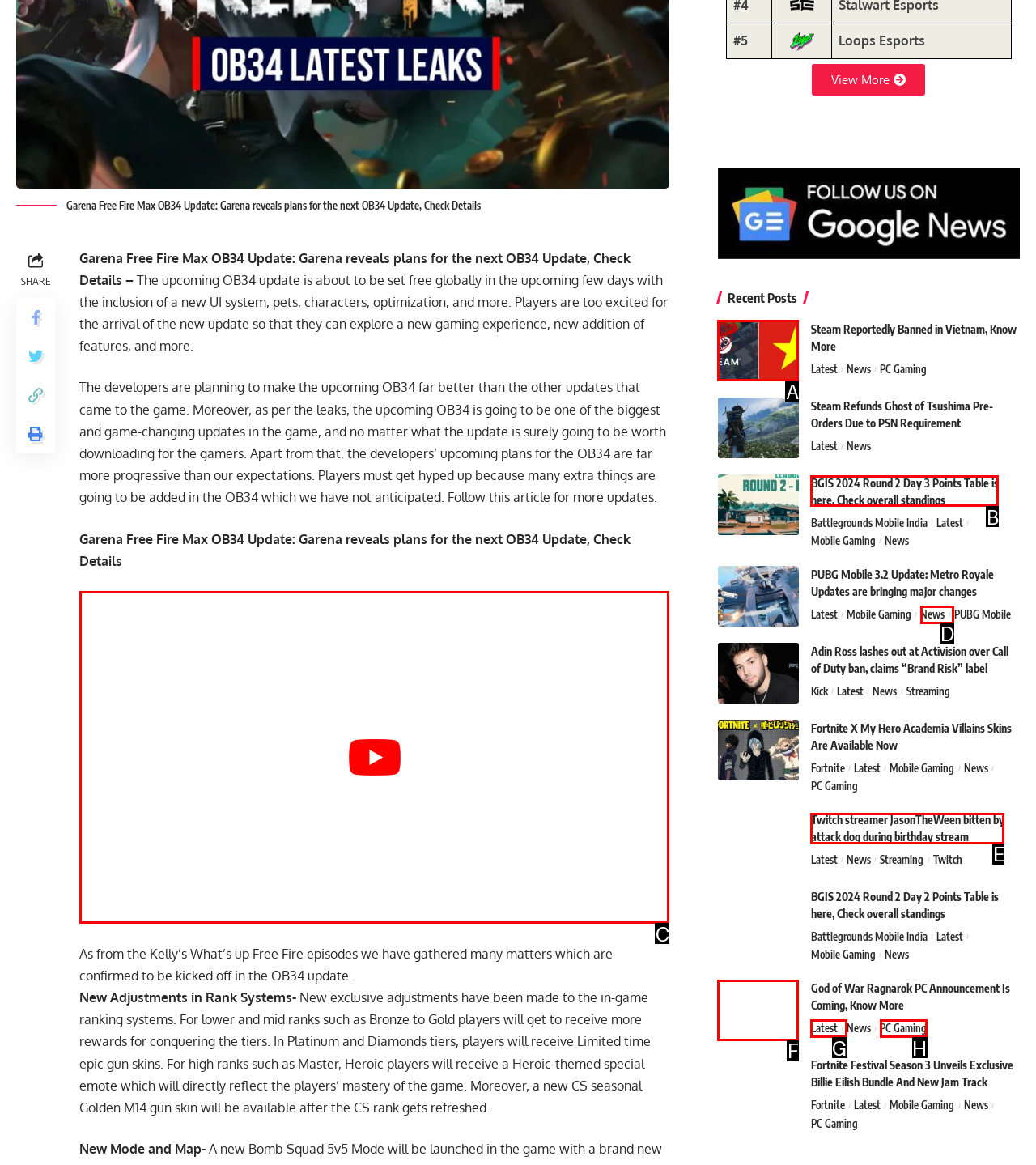Tell me which one HTML element best matches the description: aria-label="play Youtube video" Answer with the option's letter from the given choices directly.

C